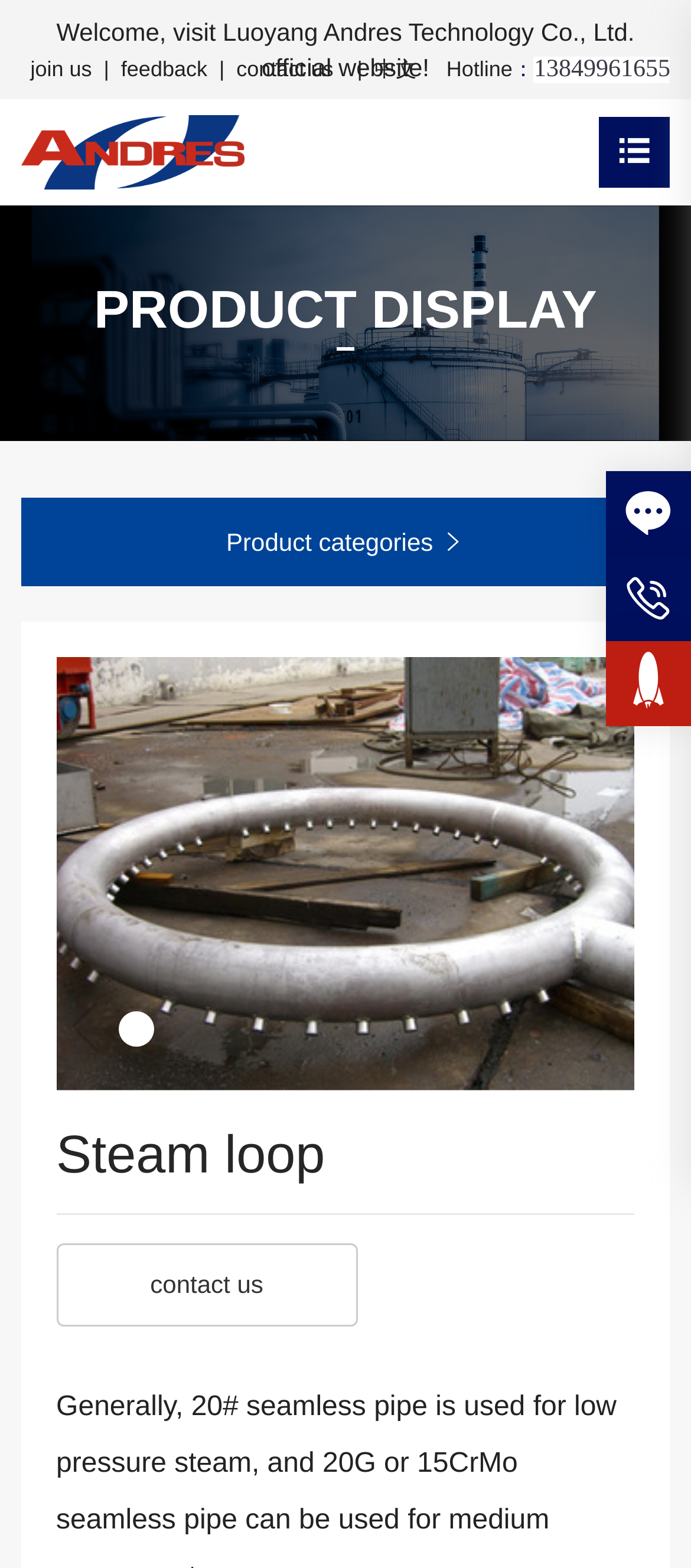Provide a thorough and detailed response to the question by examining the image: 
What is the product category?

The product category can be found in the middle section of the webpage, where it says 'Steam loop' in a larger font size.